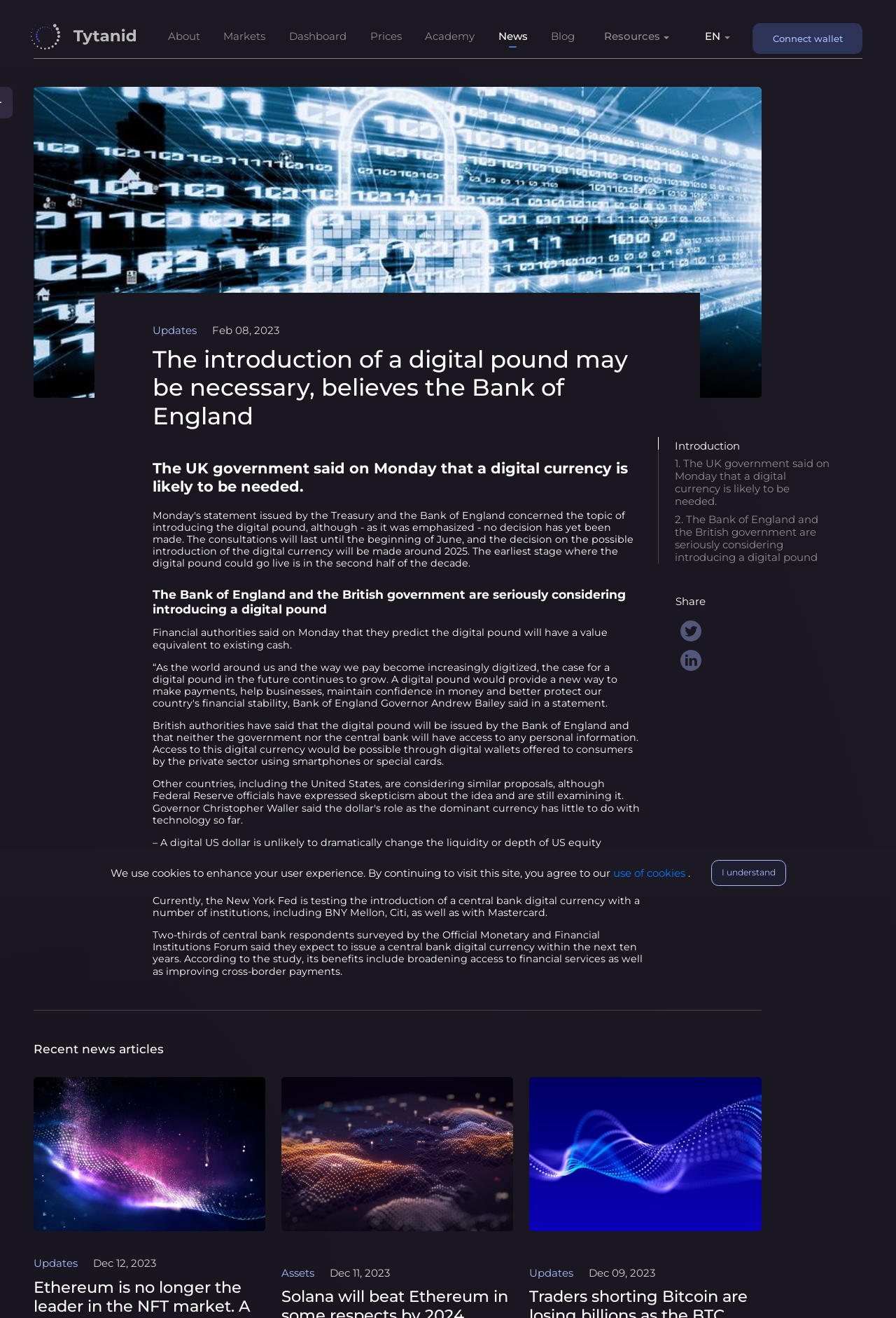How can users access the digital pound?
Using the information from the image, provide a comprehensive answer to the question.

The article states that access to the digital currency would be possible through digital wallets offered to consumers by the private sector using smartphones or special cards, which implies that users will be able to access the digital pound through these digital wallets.